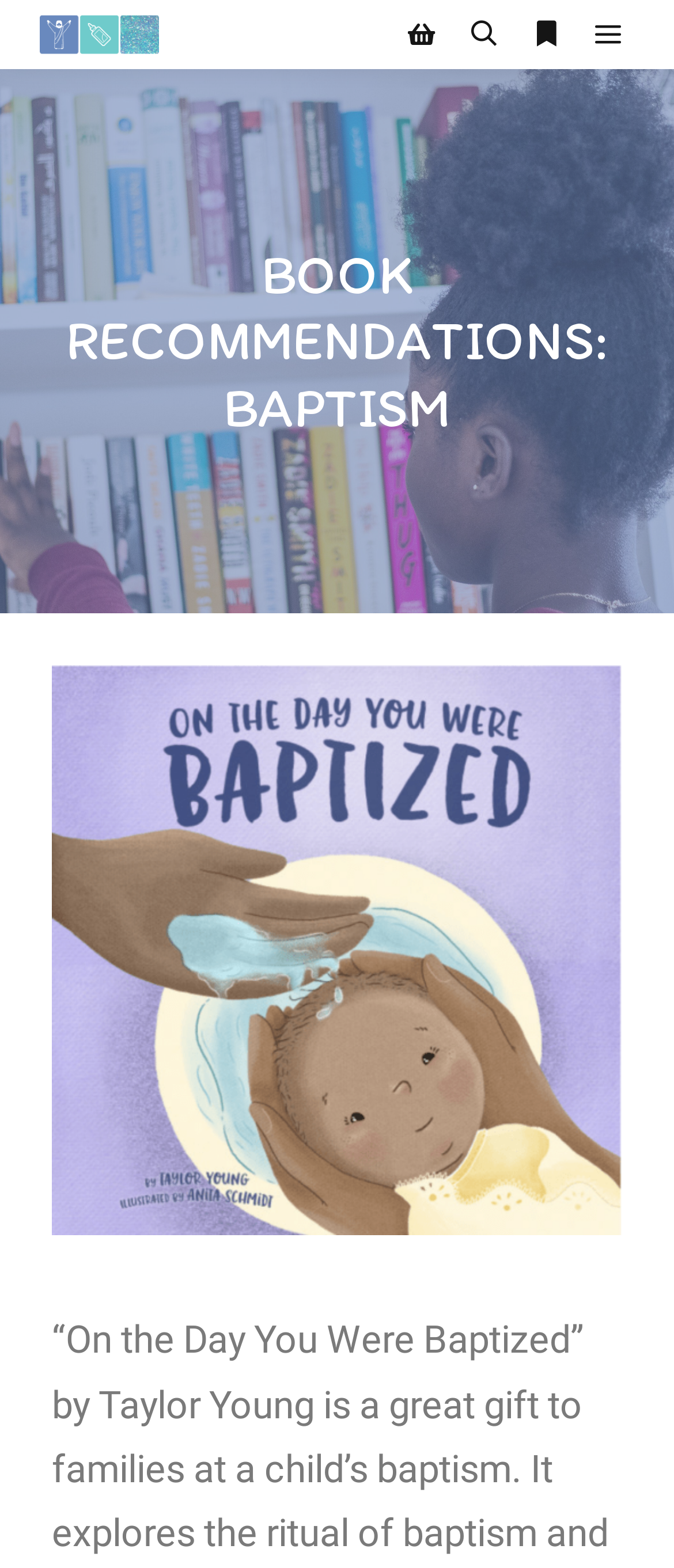What is the image below the heading about?
Refer to the screenshot and answer in one word or phrase.

A baptism